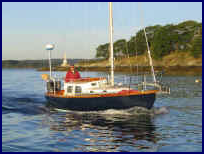Provide your answer to the question using just one word or phrase: What is the atmosphere evoked by the image?

Relaxation and tranquility